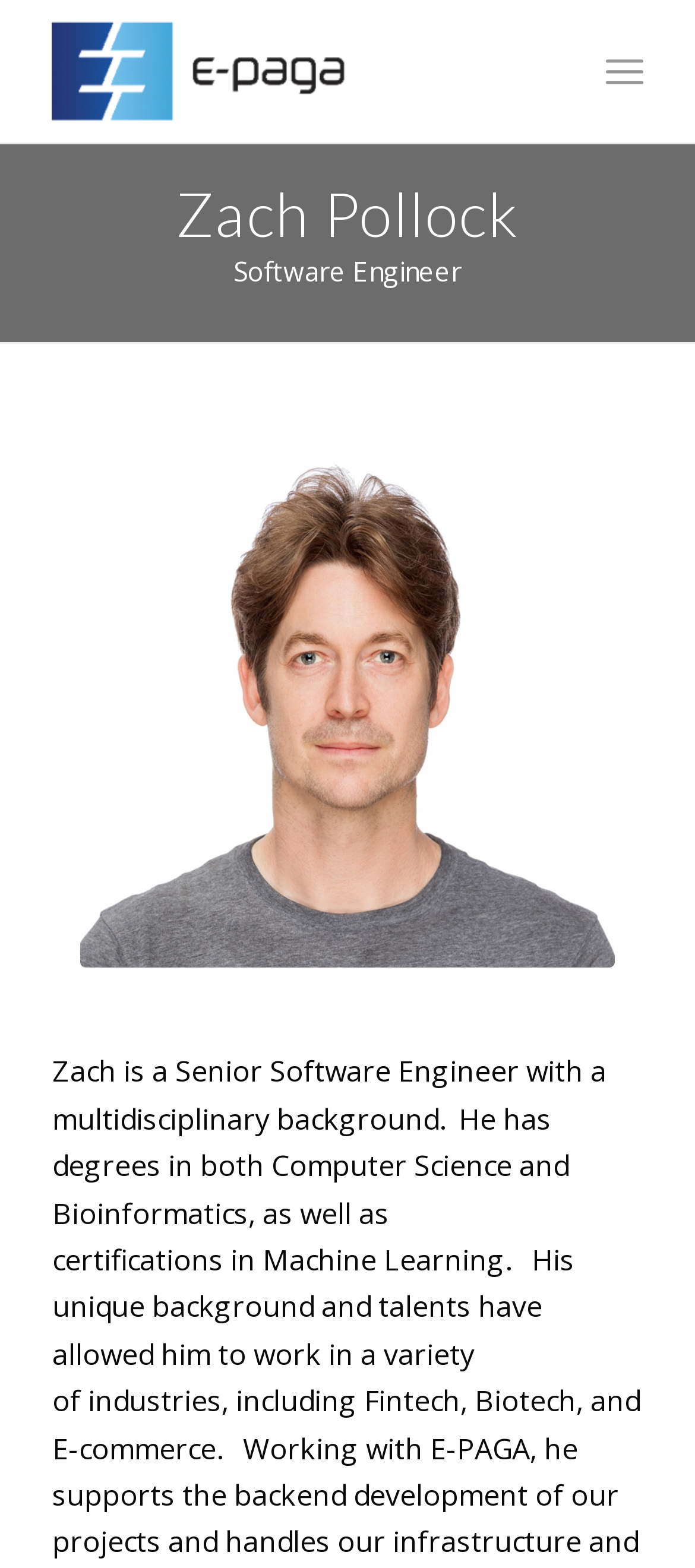Identify the bounding box for the UI element specified in this description: "Menu Menu". The coordinates must be four float numbers between 0 and 1, formatted as [left, top, right, bottom].

[0.871, 0.018, 0.925, 0.073]